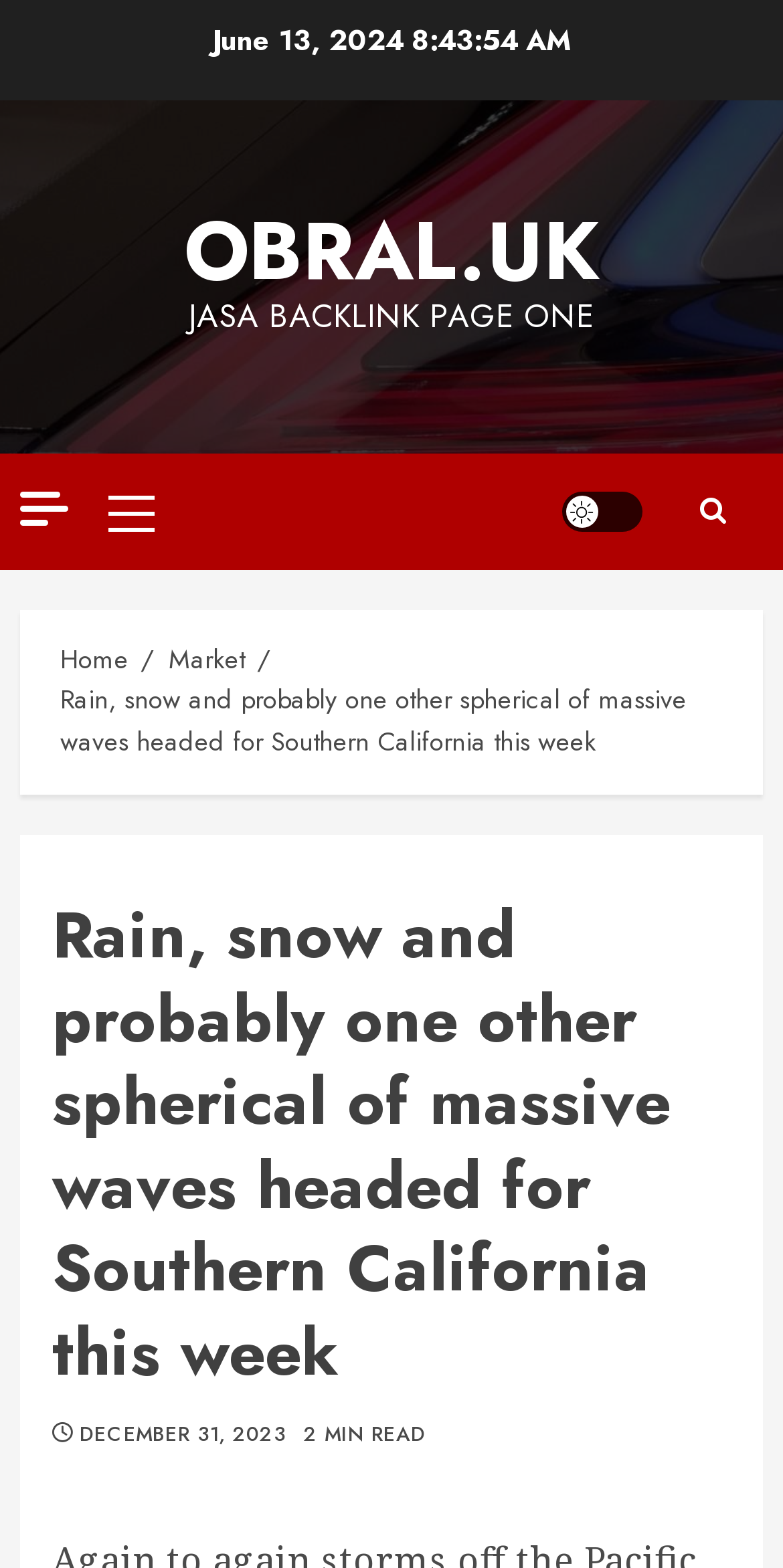Identify the main heading of the webpage and provide its text content.

Rain, snow and probably one other spherical of massive waves headed for Southern California this week